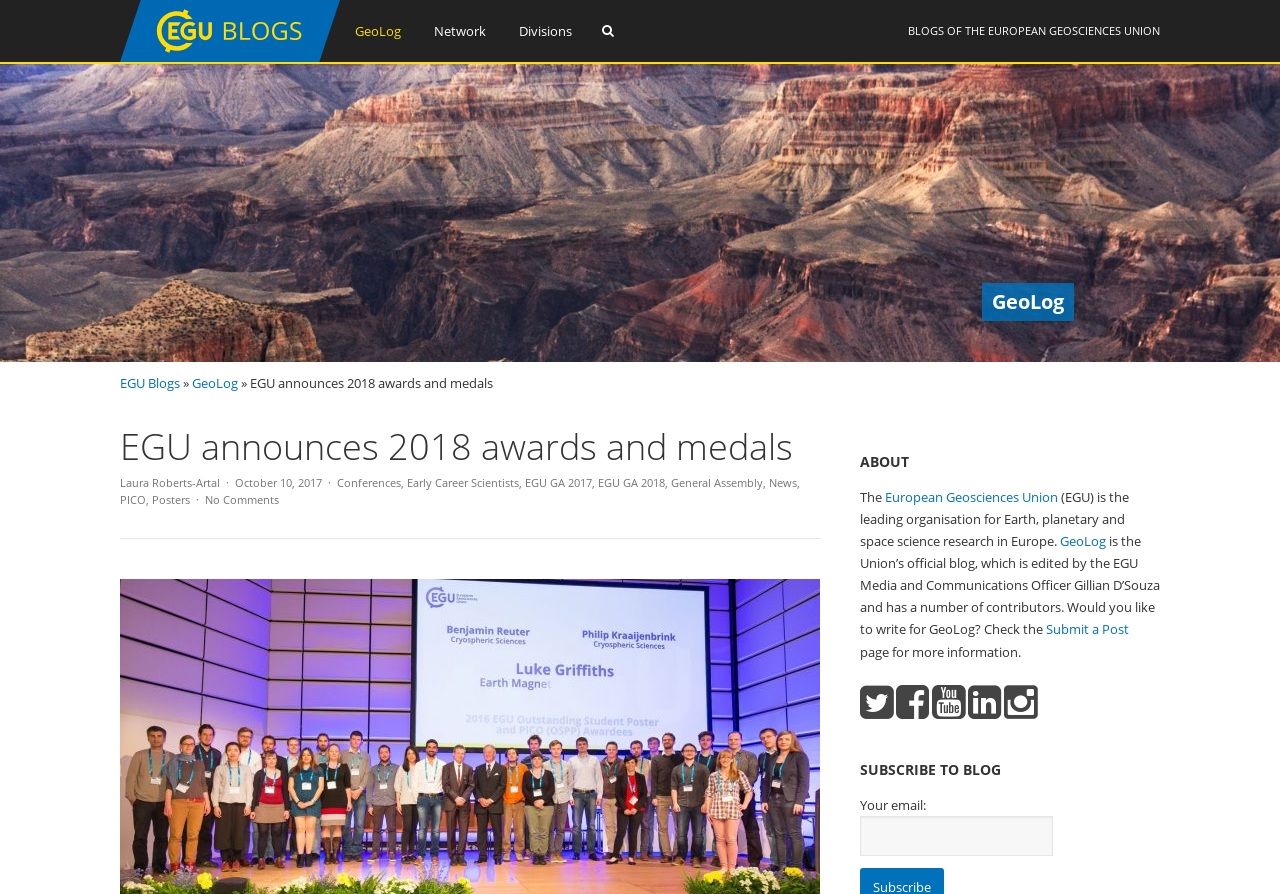Locate the bounding box coordinates of the element you need to click to accomplish the task described by this instruction: "Click the GeoLog link".

[0.094, 0.055, 0.266, 0.074]